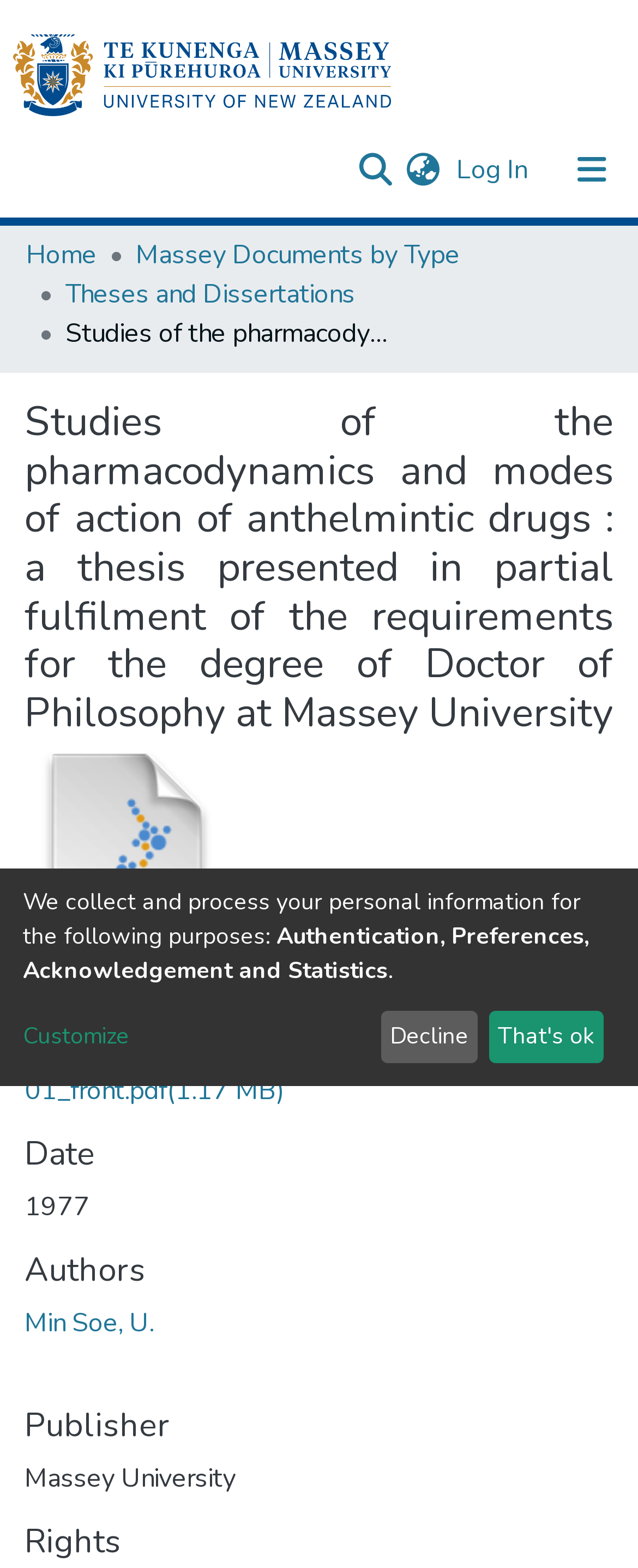Please identify the bounding box coordinates for the region that you need to click to follow this instruction: "Search for a keyword".

[0.544, 0.088, 0.621, 0.127]